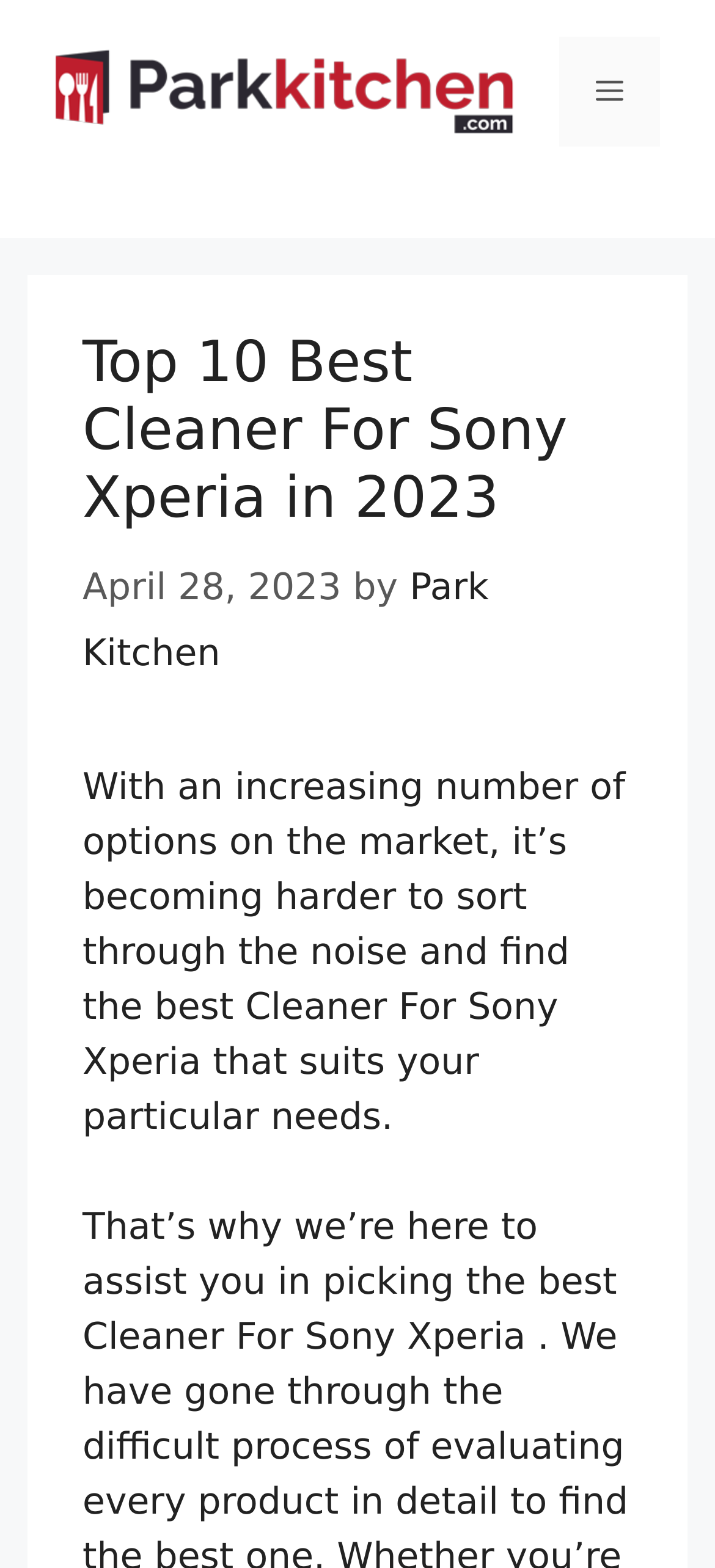How many authors are mentioned in the article?
Answer with a single word or phrase, using the screenshot for reference.

One